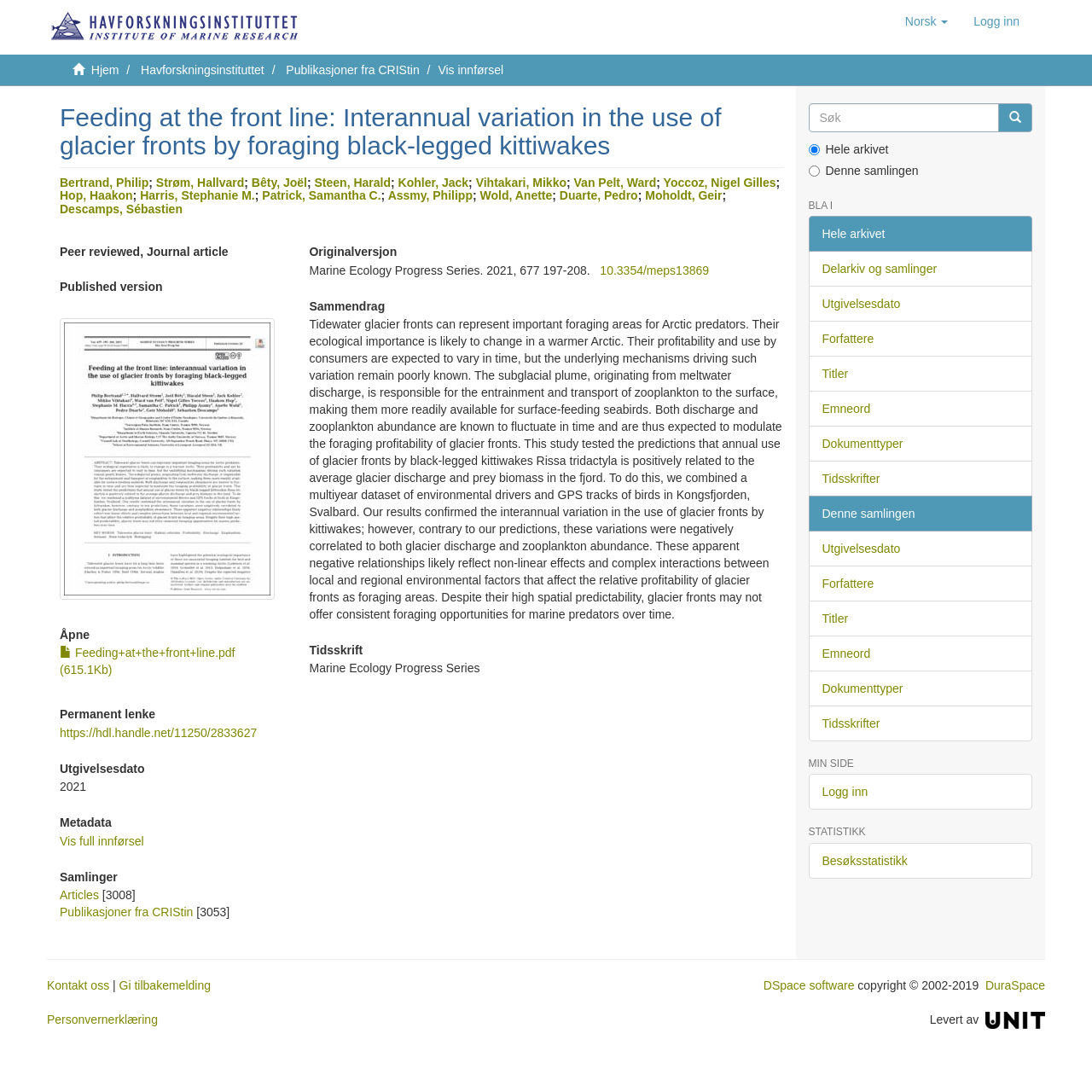Determine the bounding box of the UI element mentioned here: "Logg inn". The coordinates must be in the format [left, top, right, bottom] with values ranging from 0 to 1.

[0.88, 0.0, 0.945, 0.039]